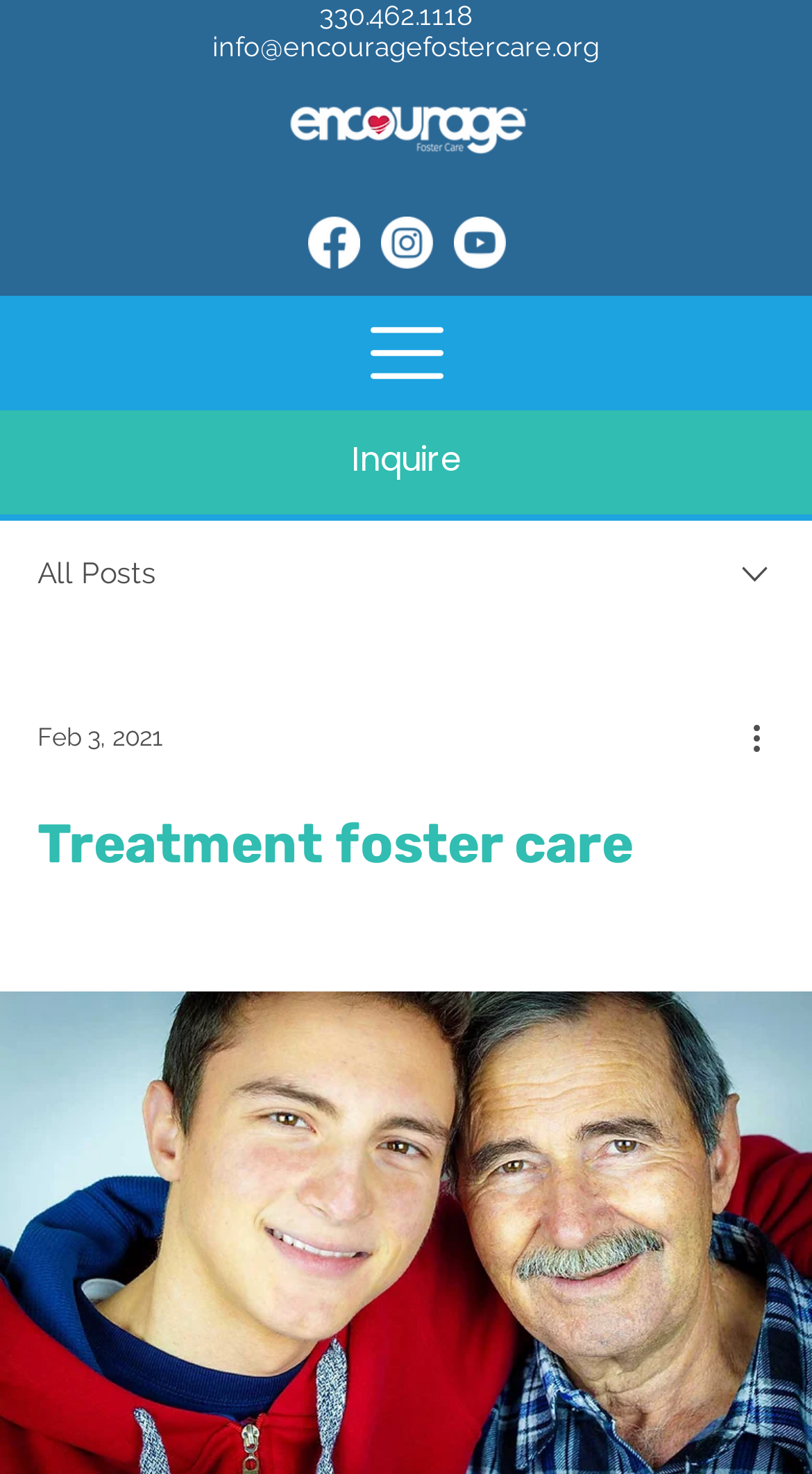Answer the following query concisely with a single word or phrase:
What is the purpose of the 'Inquire' link?

To inquire about foster care